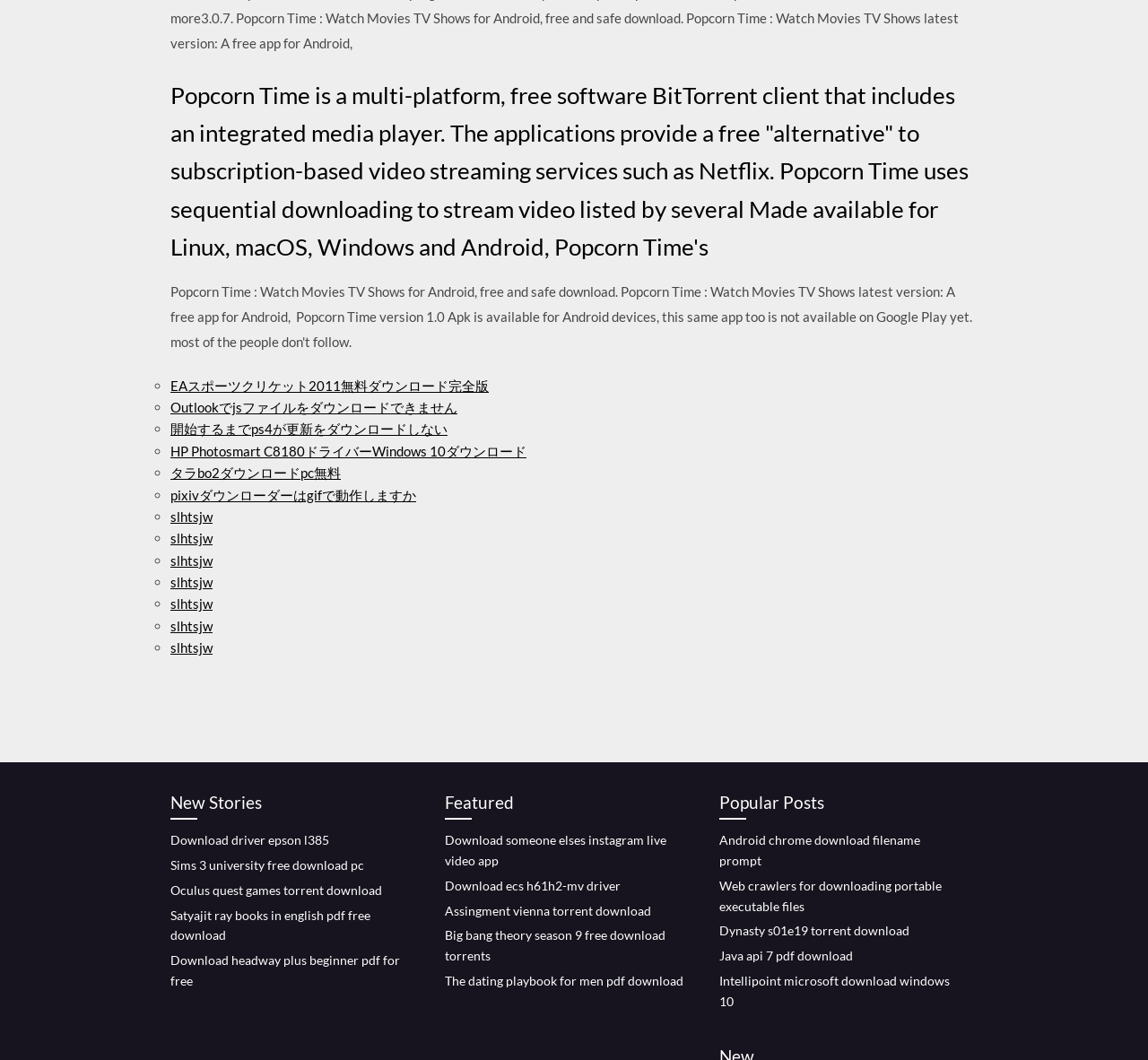Respond to the following question with a brief word or phrase:
What is the main topic of this webpage?

Download links